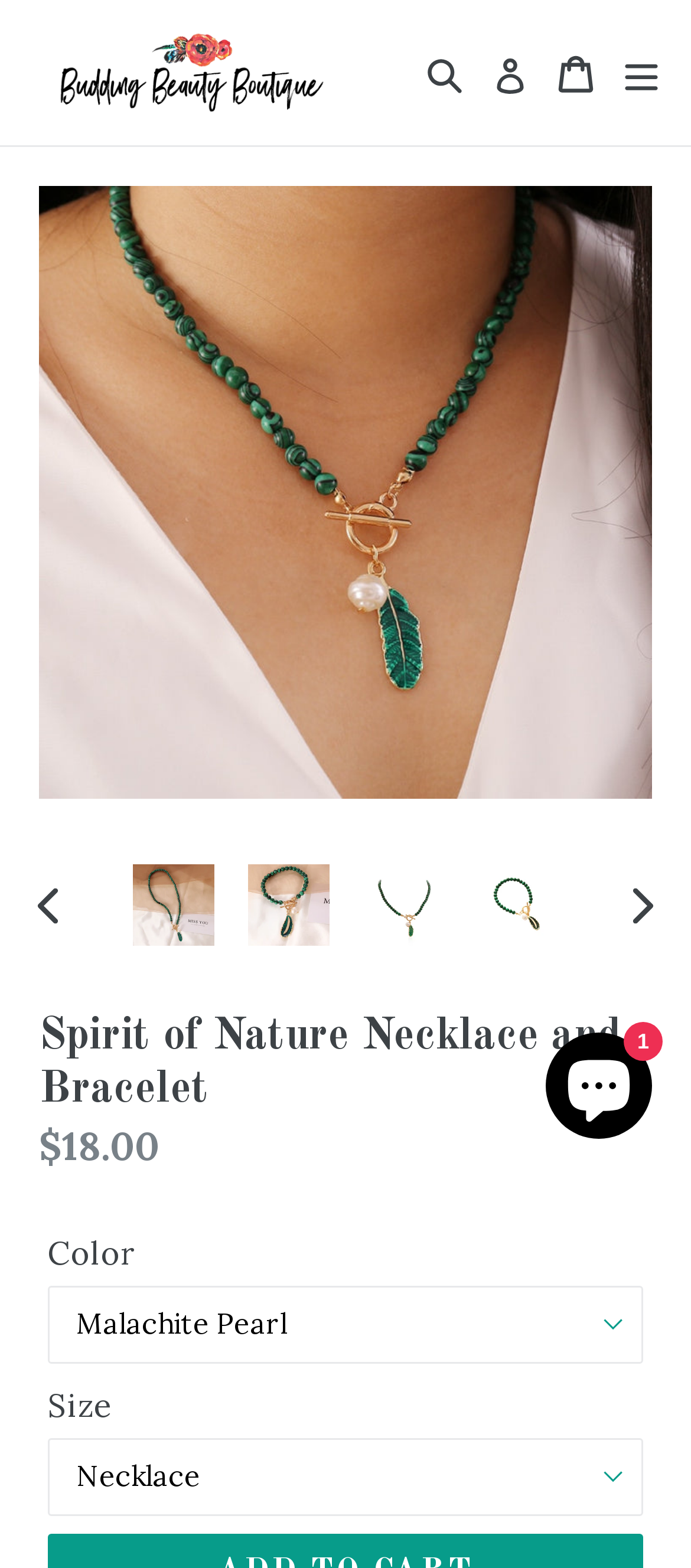Identify the bounding box coordinates of the area you need to click to perform the following instruction: "Select a color from the dropdown".

[0.069, 0.82, 0.931, 0.87]